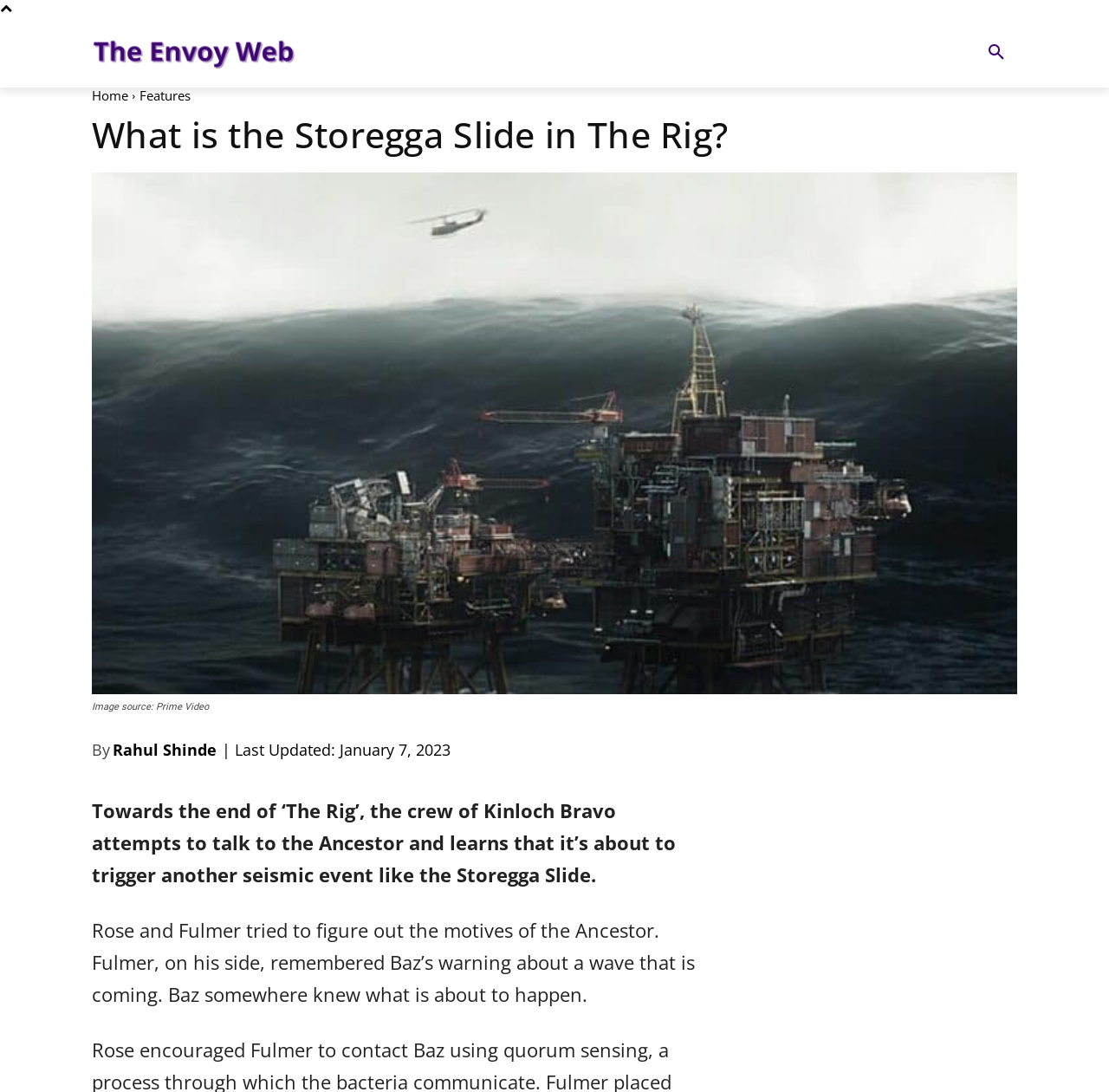Determine the bounding box coordinates of the element that should be clicked to execute the following command: "Go to STREAMING CALENDAR".

[0.29, 0.017, 0.437, 0.08]